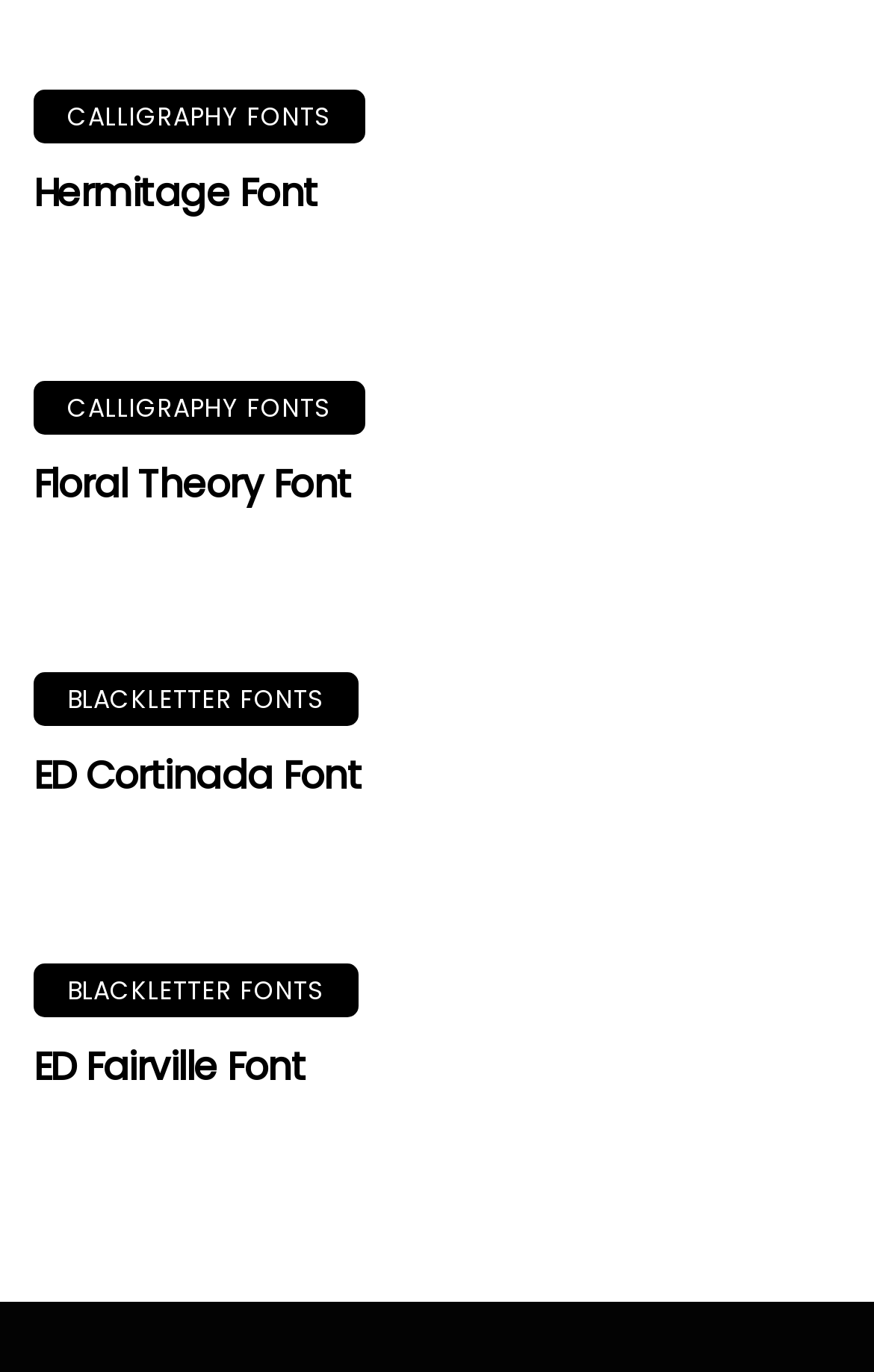Indicate the bounding box coordinates of the clickable region to achieve the following instruction: "View Hermitage Font."

[0.705, 0.065, 0.962, 0.228]